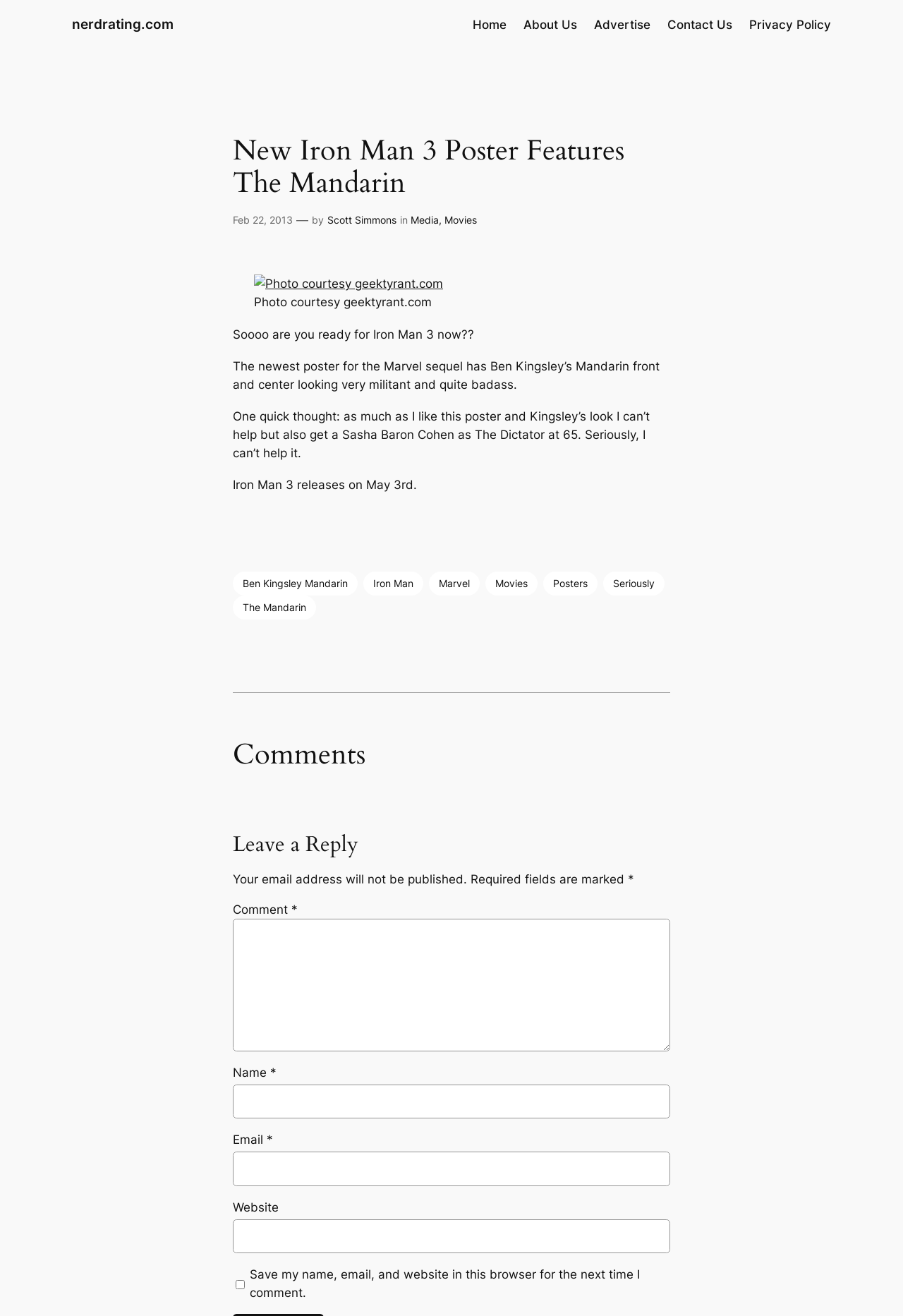Please find the bounding box coordinates of the clickable region needed to complete the following instruction: "Enter your name". The bounding box coordinates must consist of four float numbers between 0 and 1, i.e., [left, top, right, bottom].

[0.258, 0.824, 0.742, 0.85]